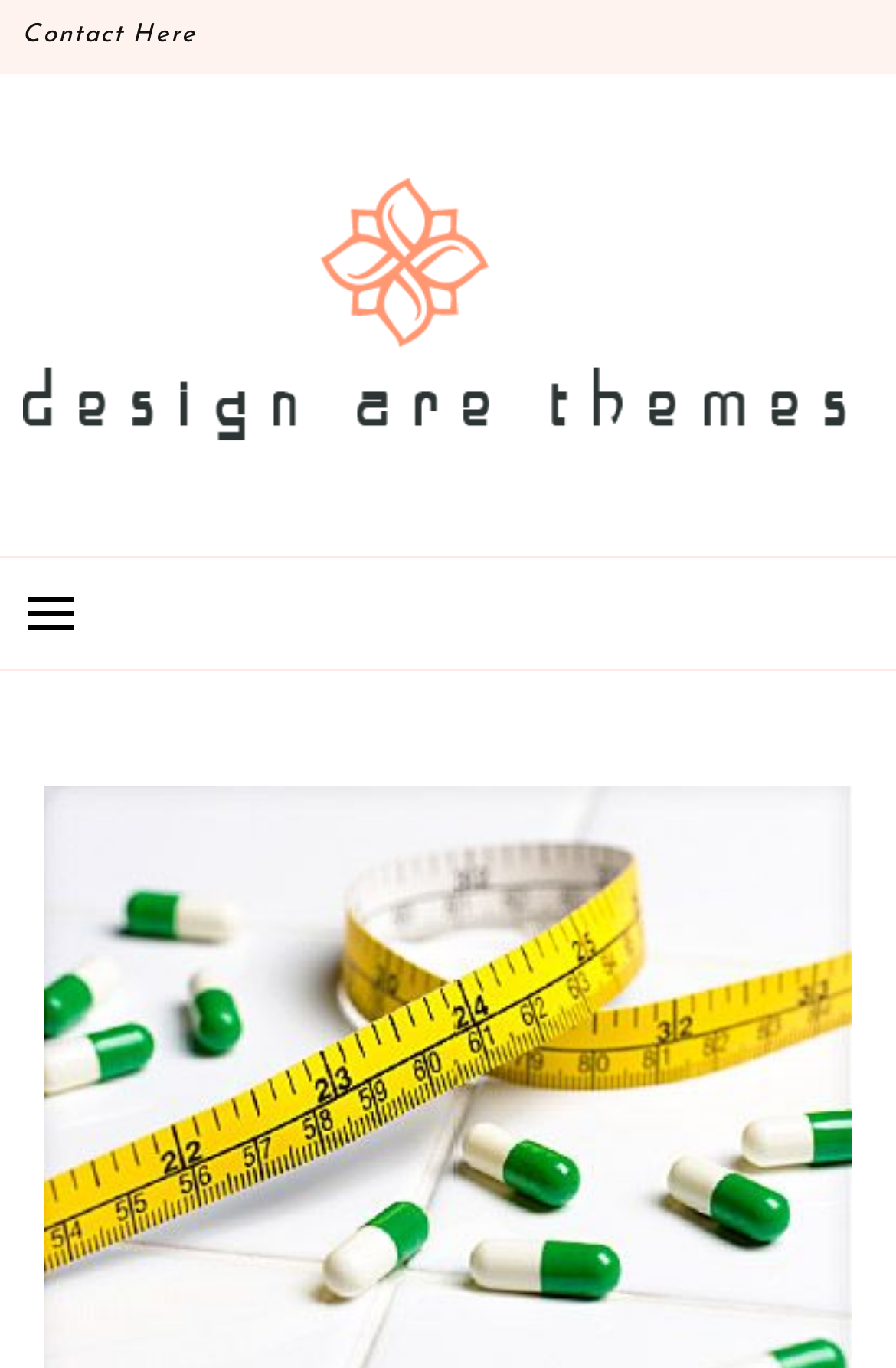Provide a single word or phrase answer to the question: 
What is the text above the image?

DESIGN ARE THEMES